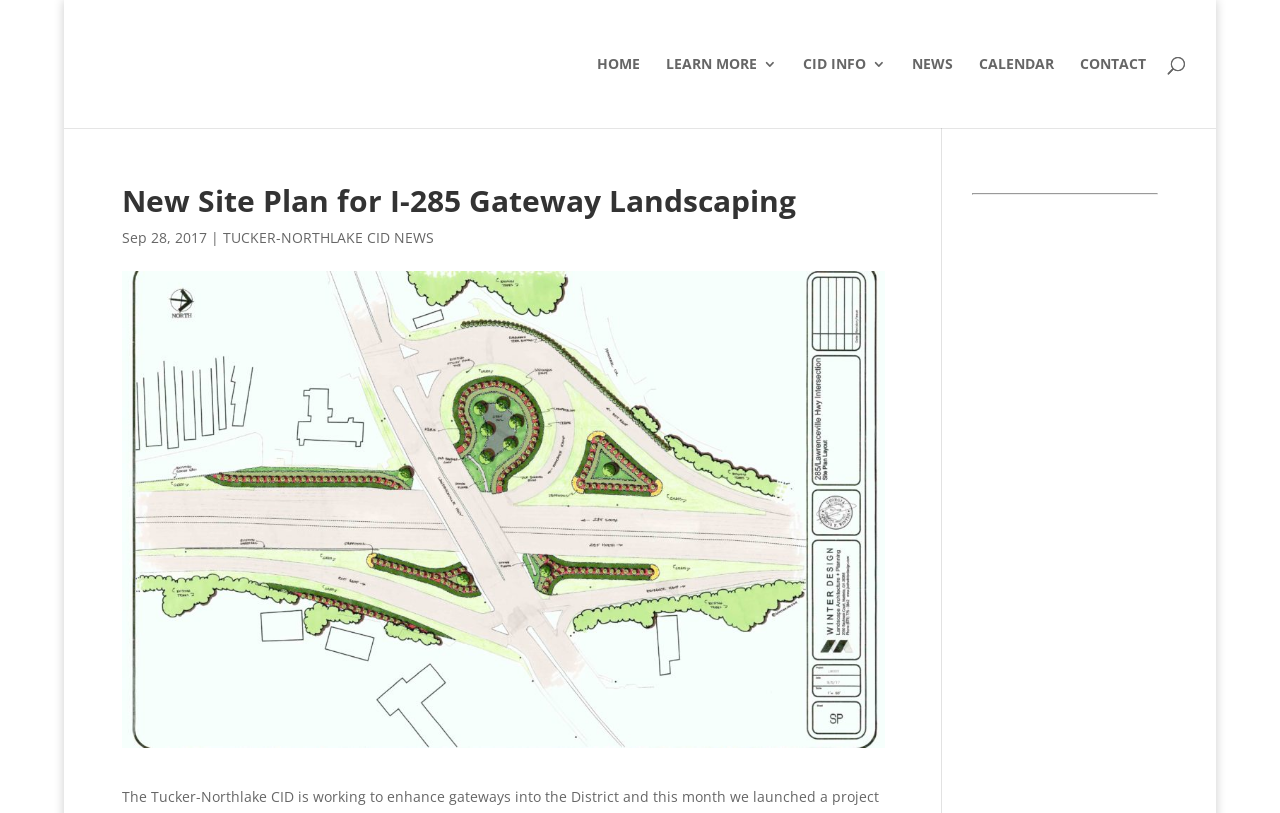Bounding box coordinates should be provided in the format (top-left x, top-left y, bottom-right x, bottom-right y) with all values between 0 and 1. Identify the bounding box for this UI element: CID INFO

[0.627, 0.07, 0.692, 0.157]